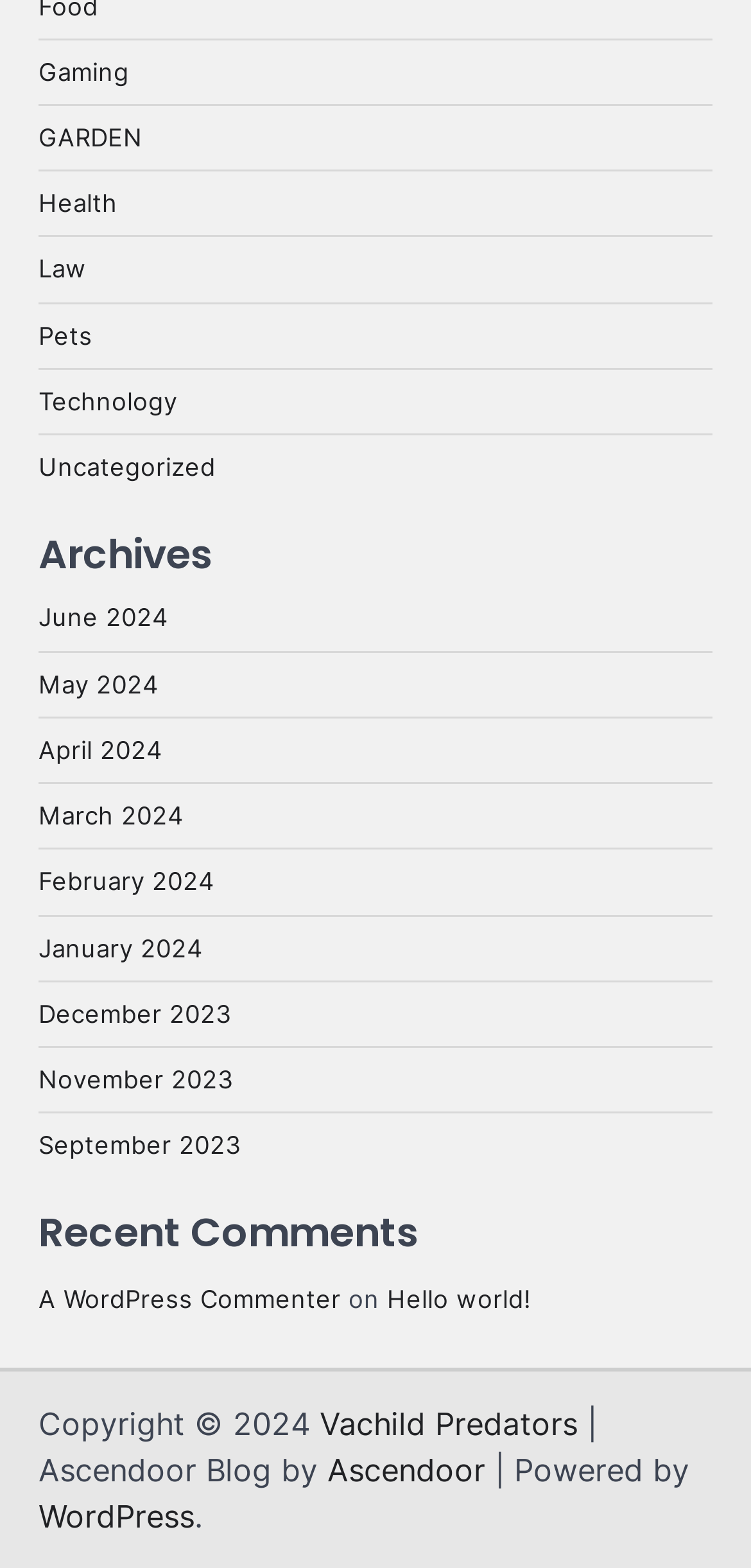What is the copyright year of the website?
Craft a detailed and extensive response to the question.

The footer section of the website contains the text 'Copyright © 2024', indicating that the copyright year of the website is 2024.